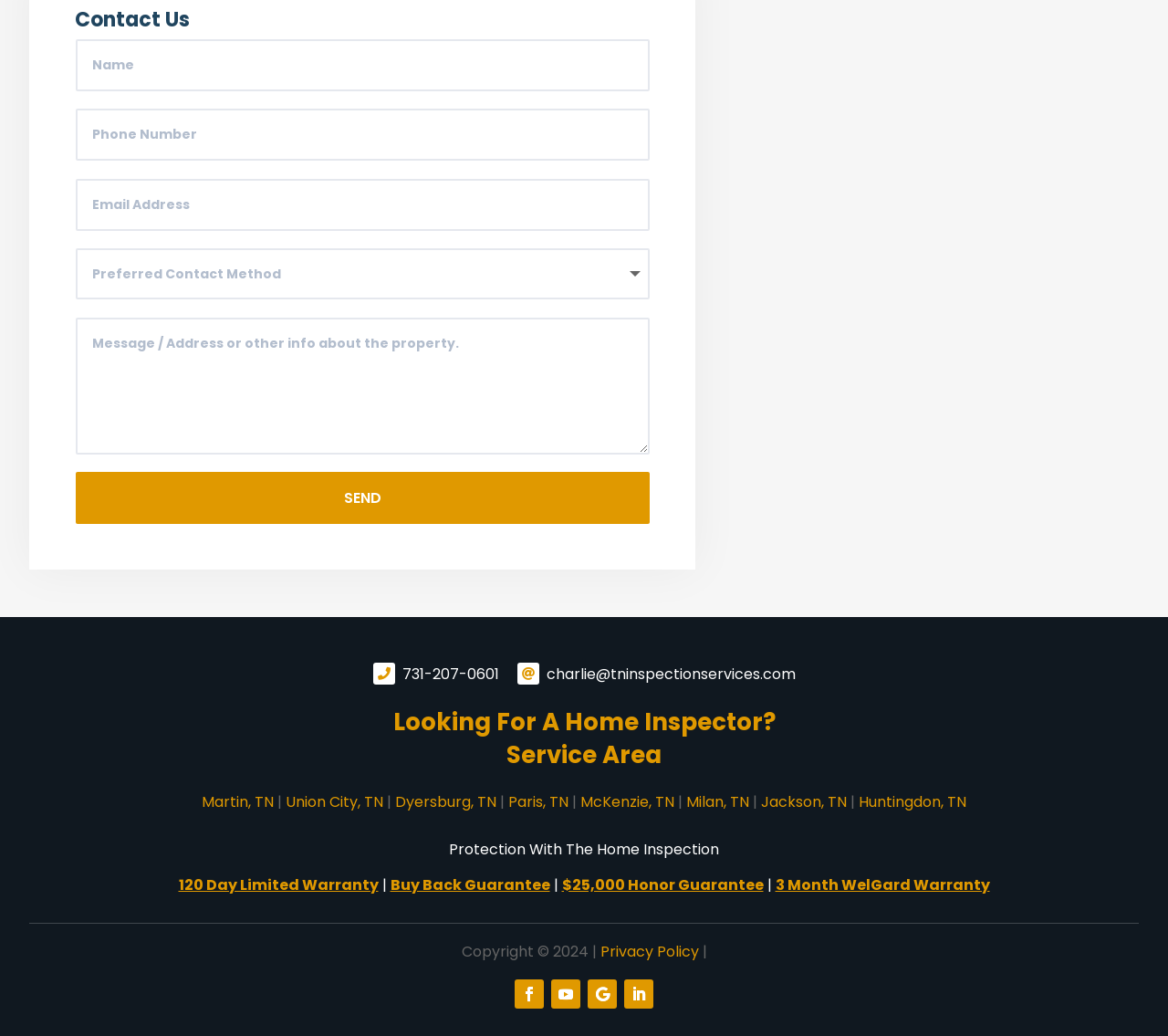Show me the bounding box coordinates of the clickable region to achieve the task as per the instruction: "Call the phone number".

[0.344, 0.64, 0.427, 0.66]